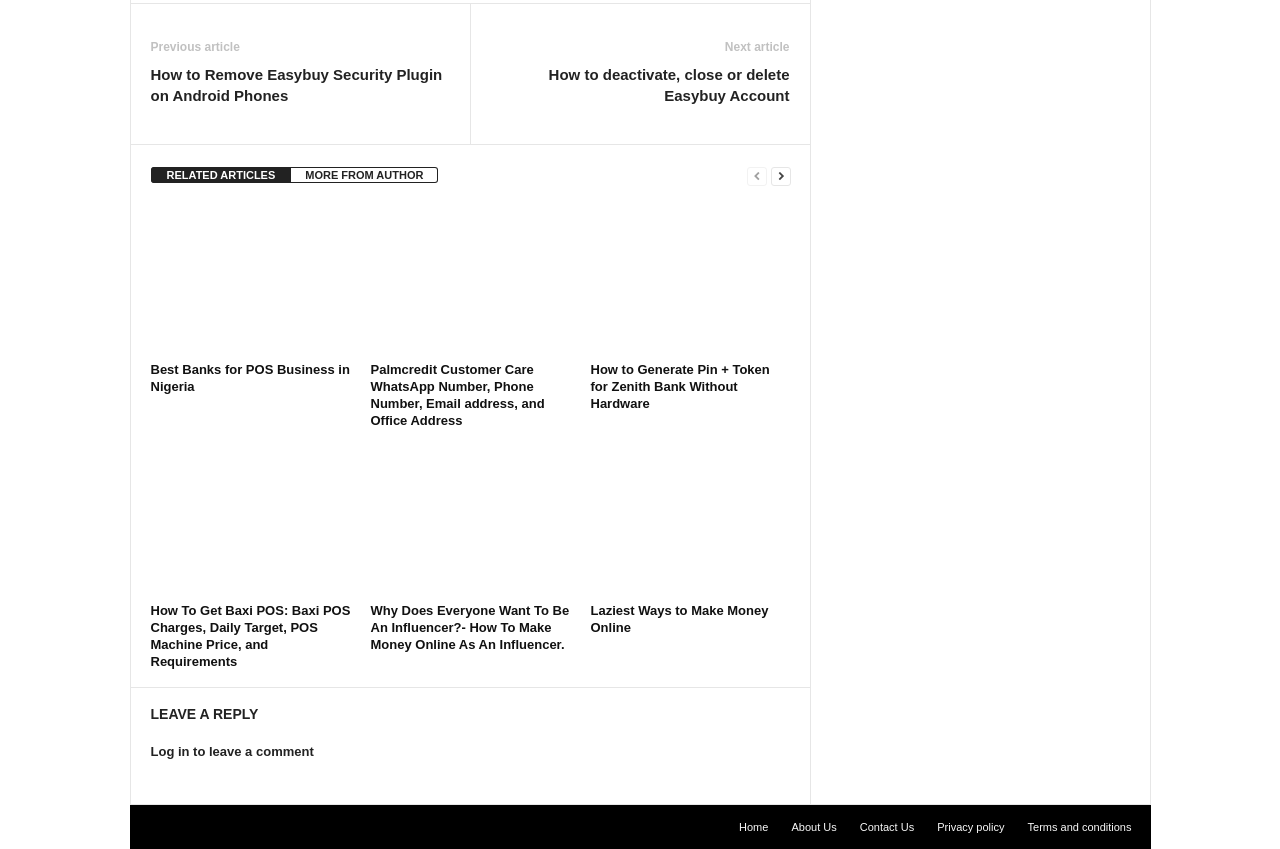How many navigation links are there at the bottom of the webpage?
Using the screenshot, give a one-word or short phrase answer.

4